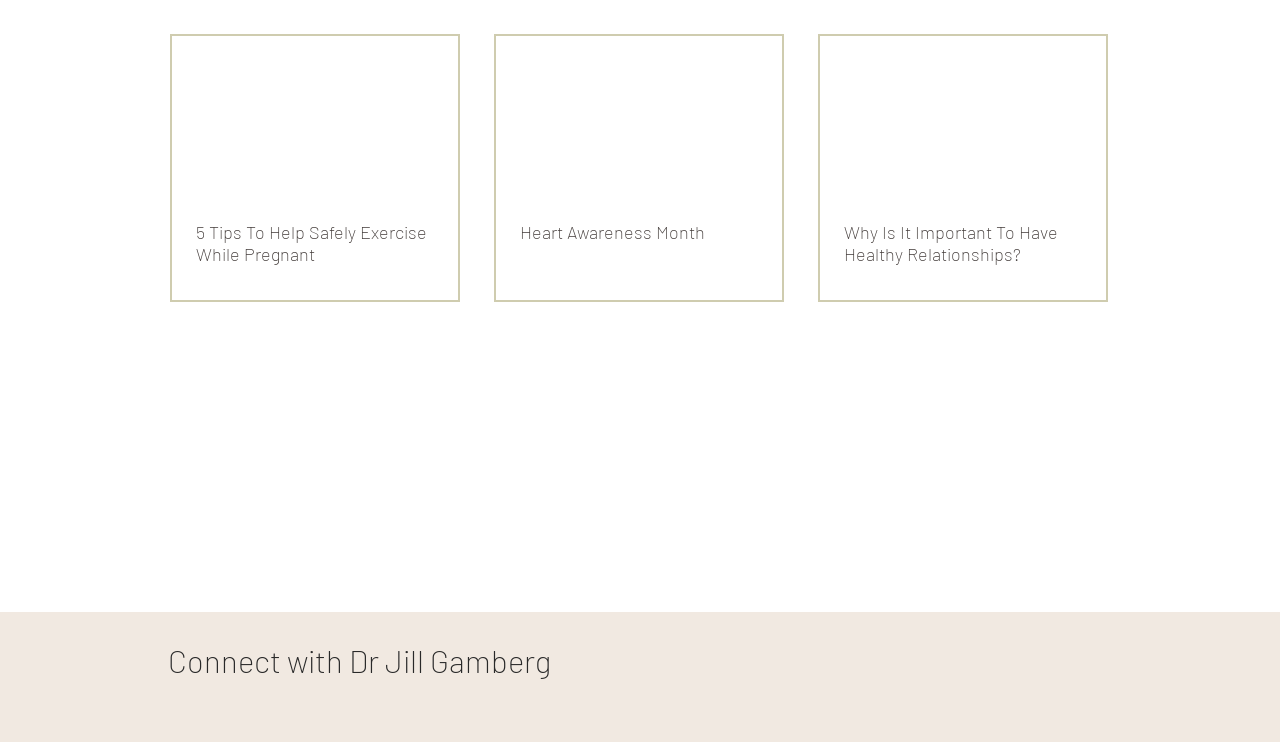Locate the bounding box coordinates of the area where you should click to accomplish the instruction: "Learn about Heart Awareness Month".

[0.406, 0.297, 0.592, 0.327]